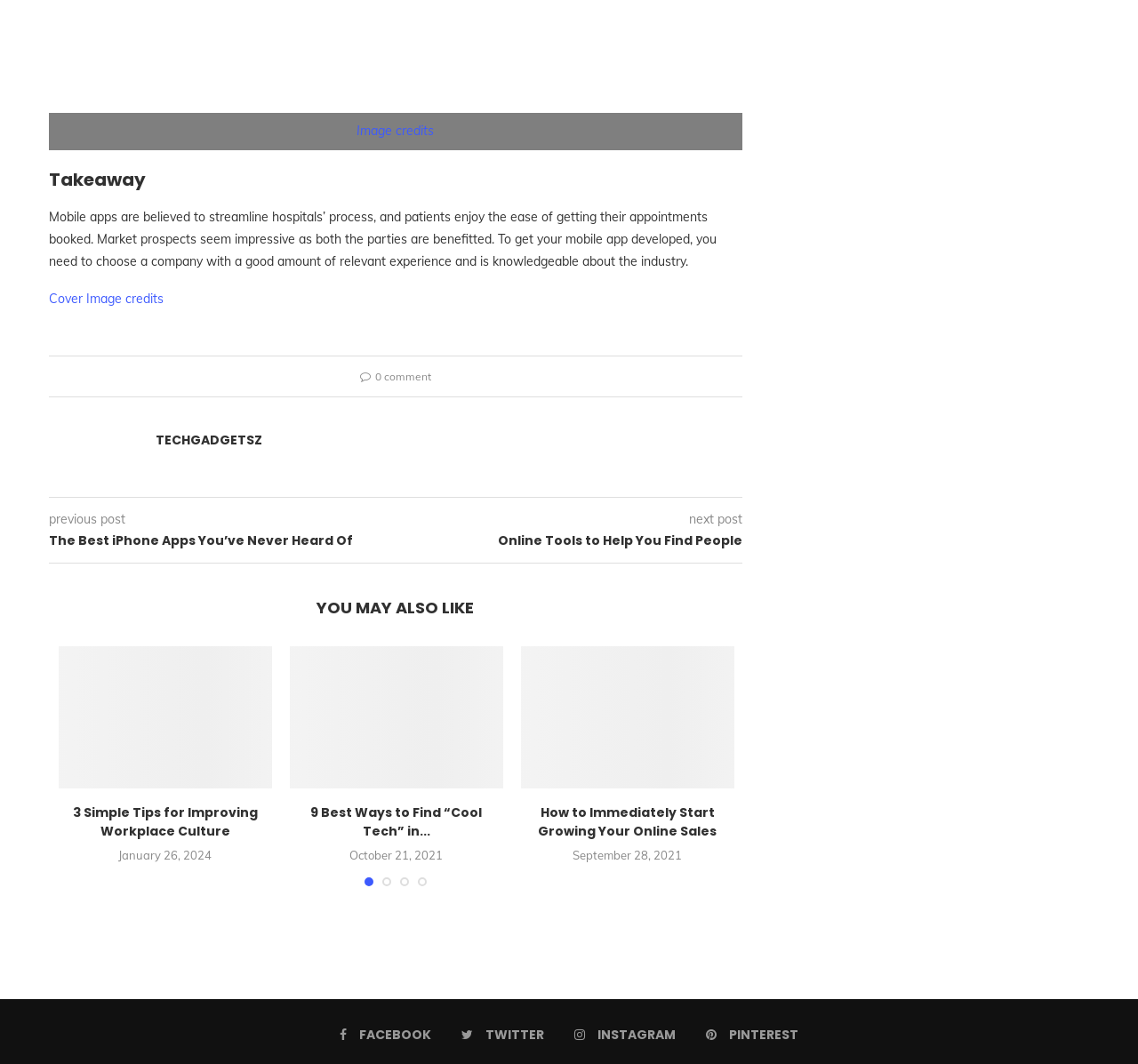Refer to the image and answer the question with as much detail as possible: What is the title of the current article?

The title of the current article can be found in the heading element with the text 'Takeaway' at the top of the webpage, which is indicated by the bounding box coordinates [0.043, 0.158, 0.652, 0.179].